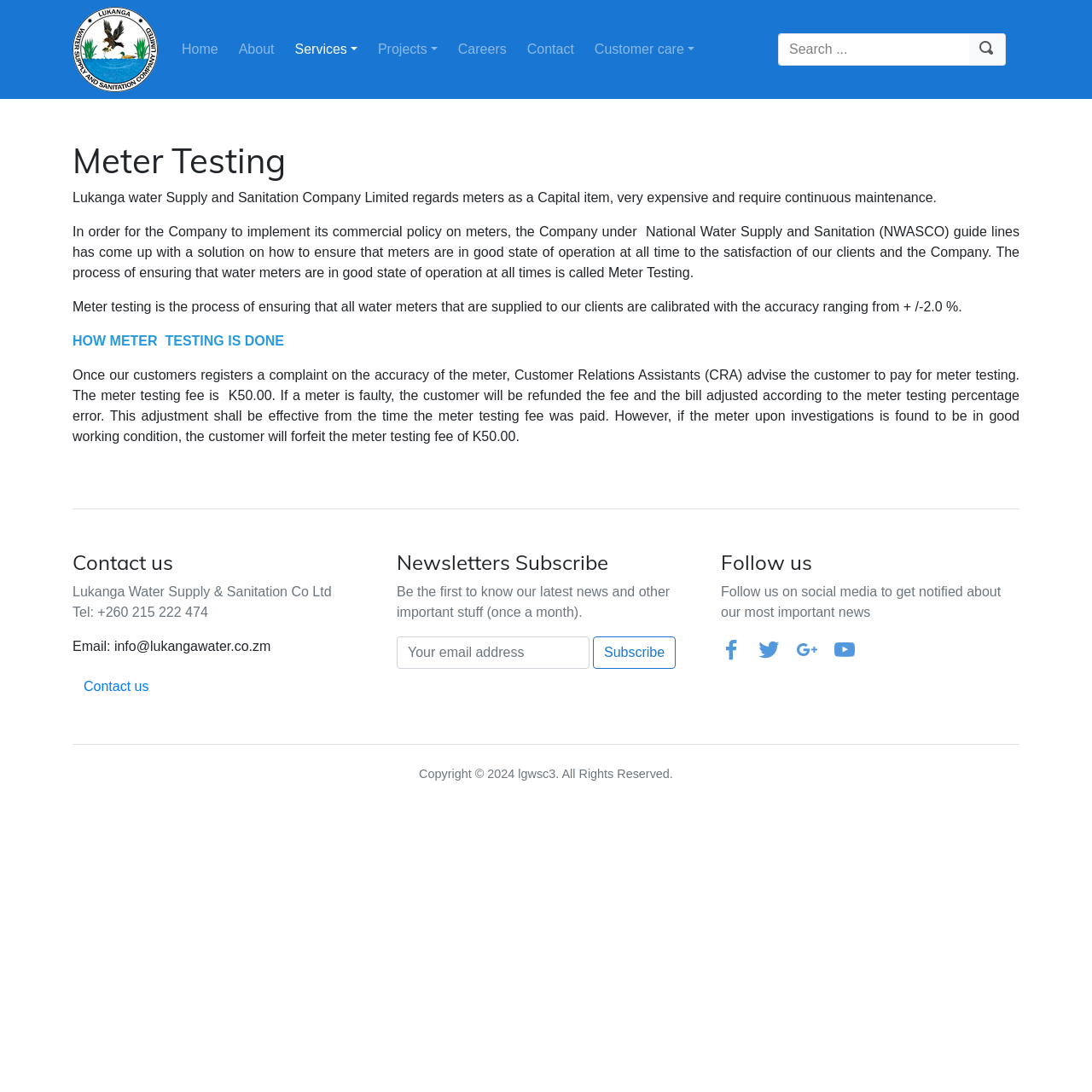Bounding box coordinates are specified in the format (top-left x, top-left y, bottom-right x, bottom-right y). All values are floating point numbers bounded between 0 and 1. Please provide the bounding box coordinate of the region this sentence describes: Customer care

[0.535, 0.03, 0.645, 0.061]